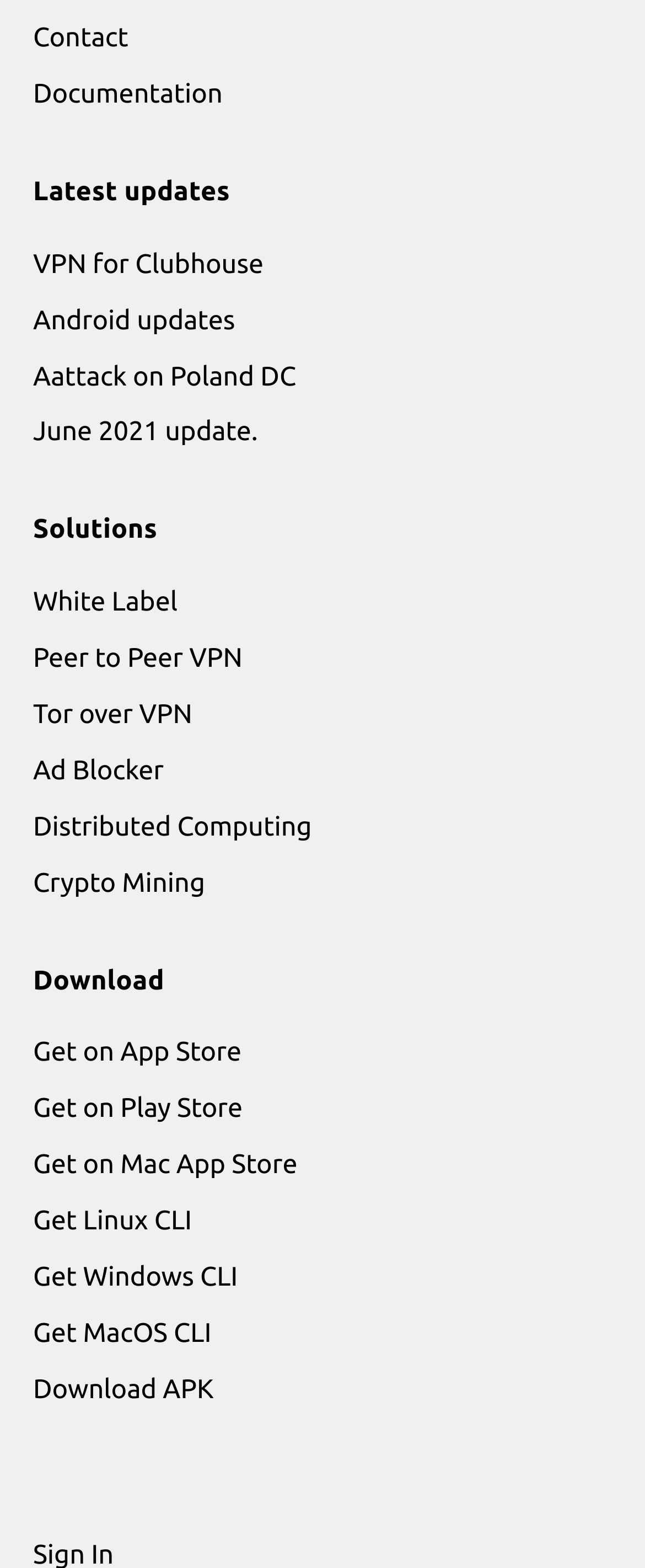Can you specify the bounding box coordinates for the region that should be clicked to fulfill this instruction: "Download APK".

[0.051, 0.877, 0.331, 0.896]